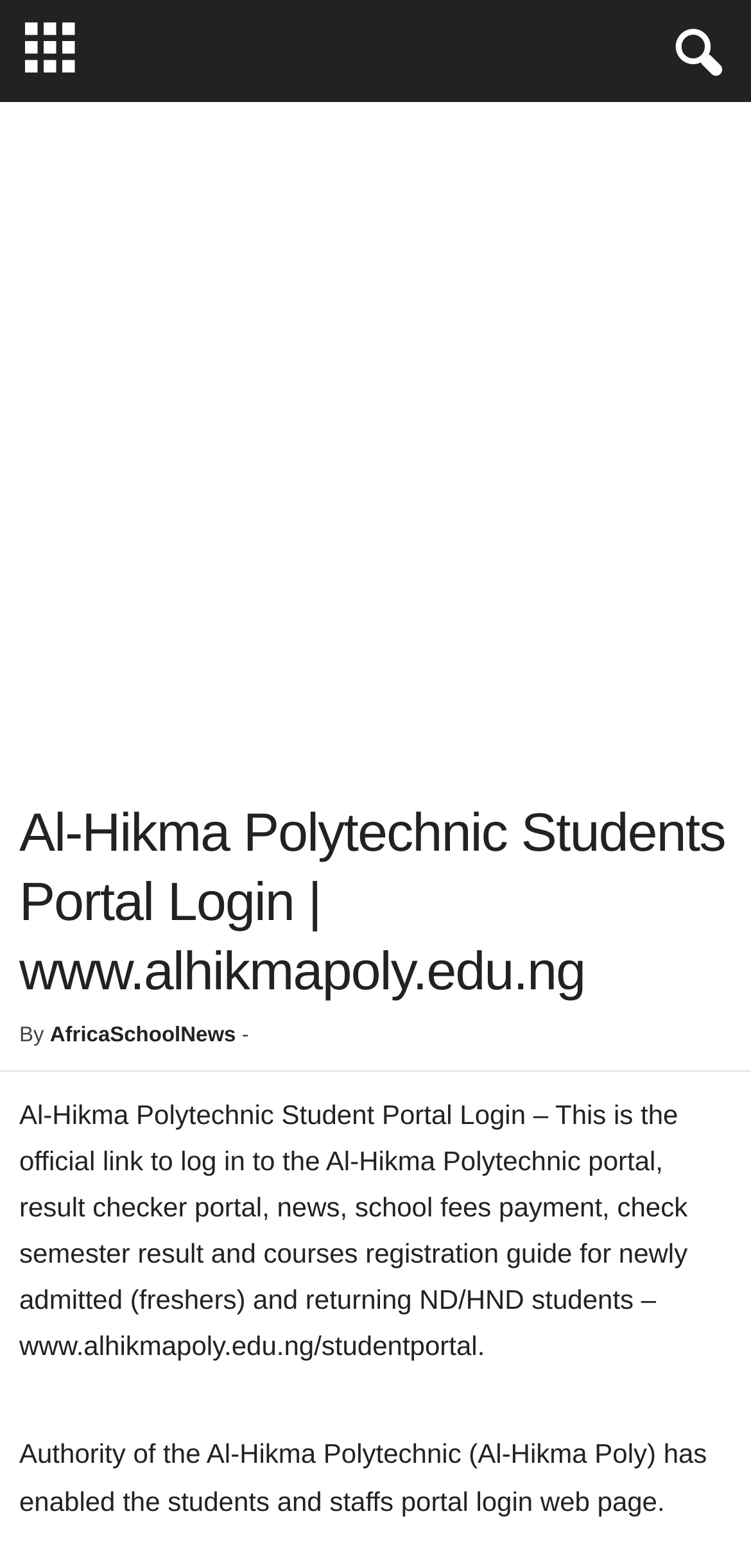Using the provided element description, identify the bounding box coordinates as (top-left x, top-left y, bottom-right x, bottom-right y). Ensure all values are between 0 and 1. Description: aria-label="Advertisement" name="aswift_1" title="Advertisement"

[0.0, 0.075, 1.0, 0.474]